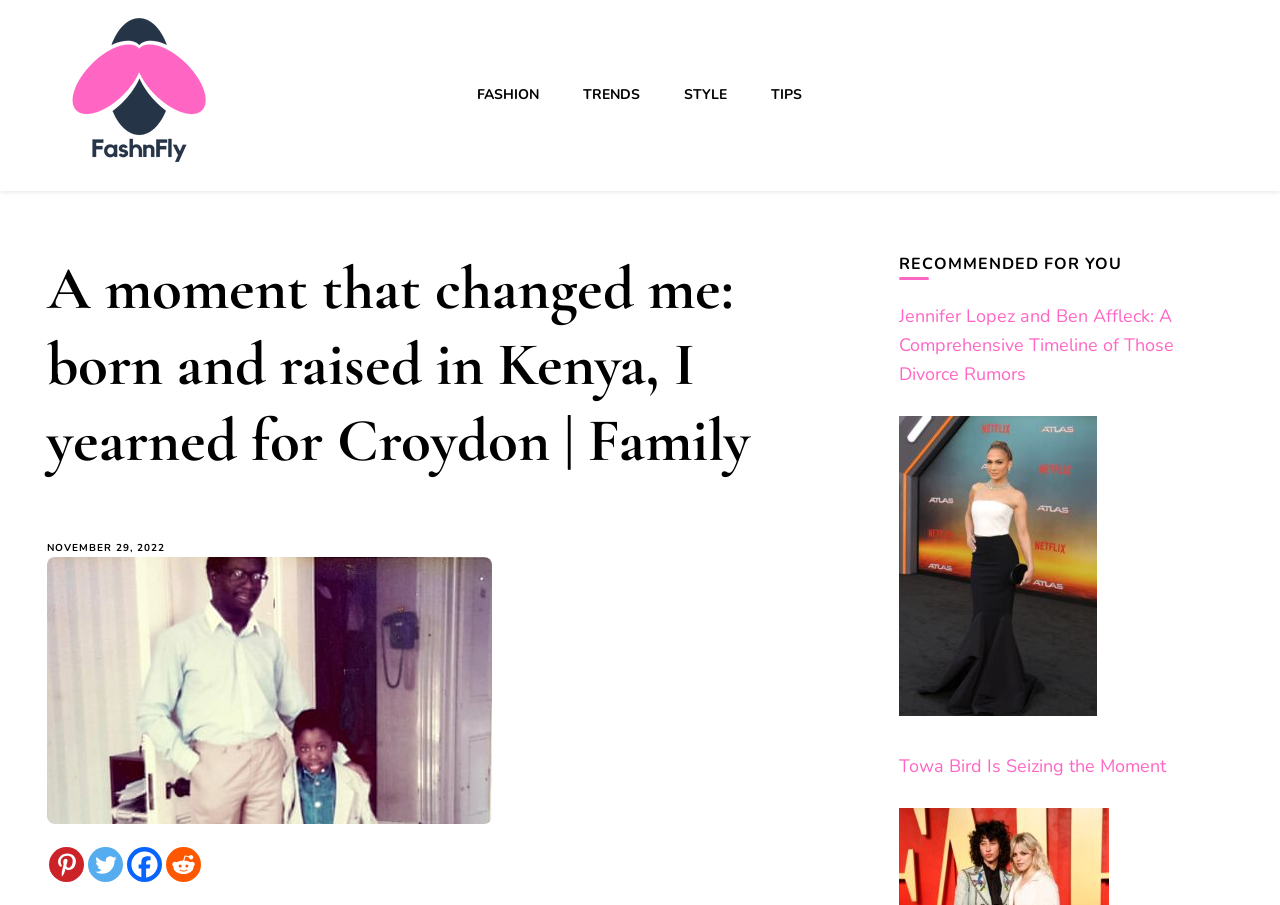Highlight the bounding box coordinates of the element you need to click to perform the following instruction: "View the 50 Favorite Lunch Snacks article."

None